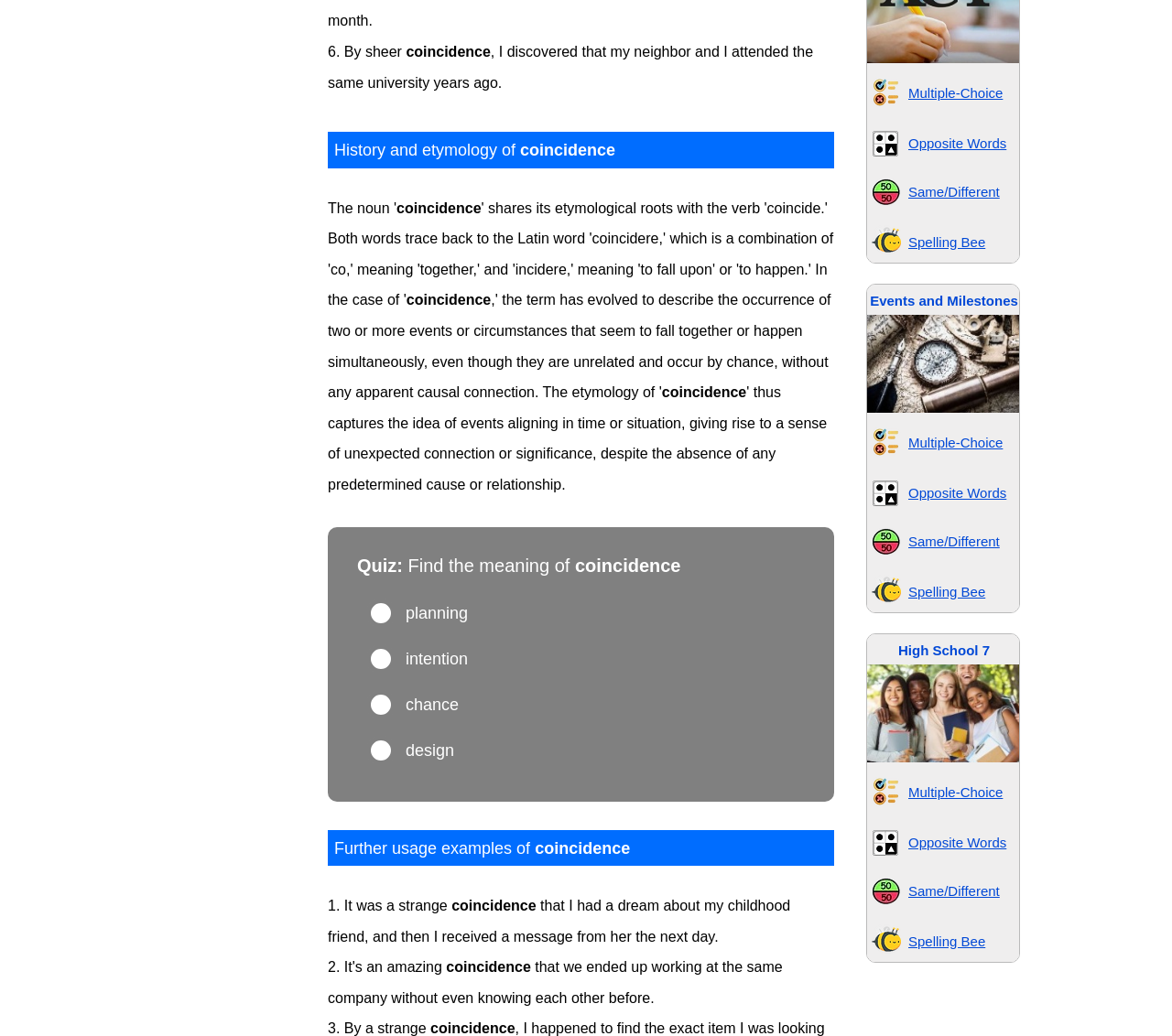From the element description: "Spelling Bee", extract the bounding box coordinates of the UI element. The coordinates should be expressed as four float numbers between 0 and 1, in the order [left, top, right, bottom].

[0.775, 0.901, 0.841, 0.916]